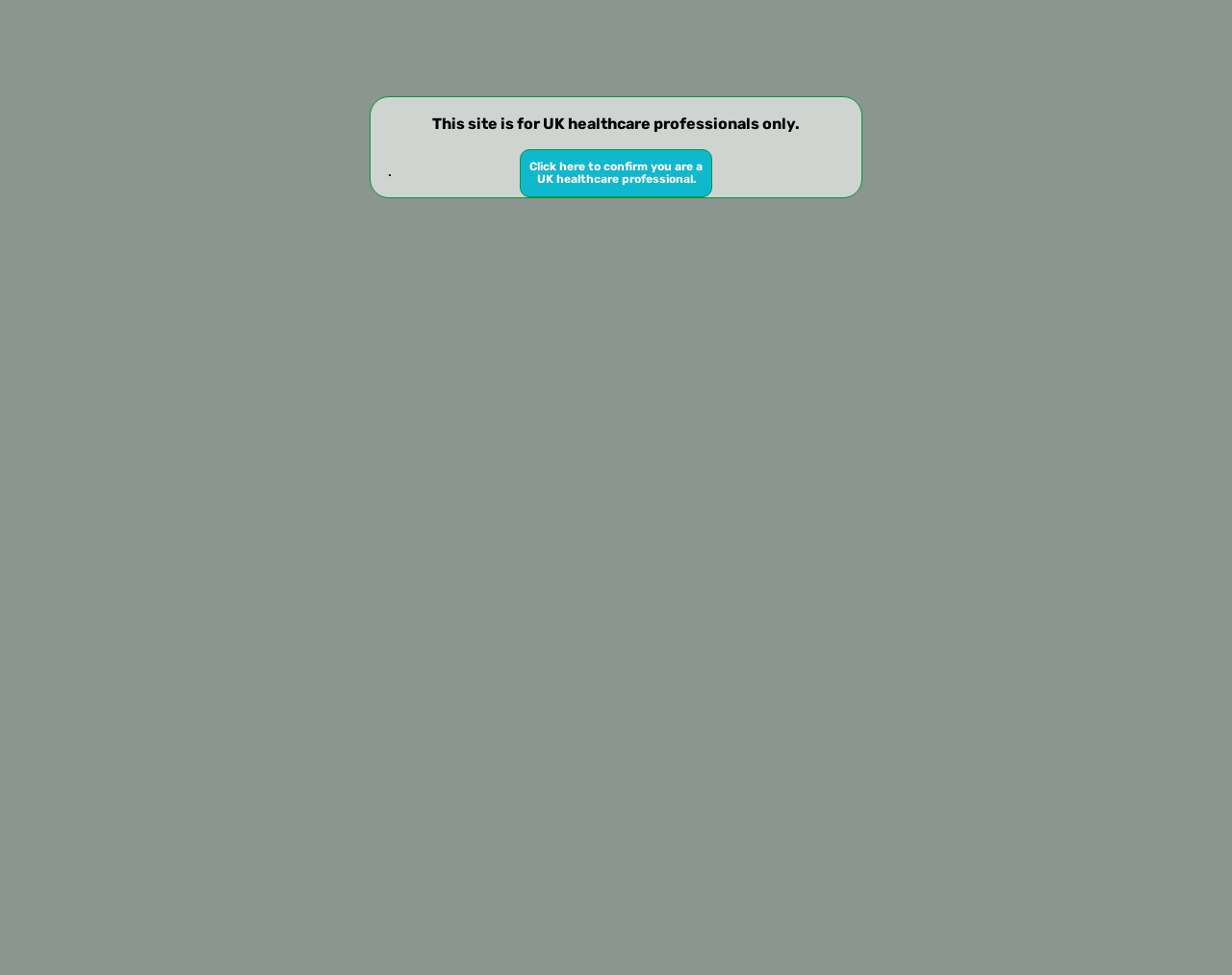Using the given description, provide the bounding box coordinates formatted as (top-left x, top-left y, bottom-right x, bottom-right y), with all values being floating point numbers between 0 and 1. Description: About

[0.865, 0.017, 0.909, 0.048]